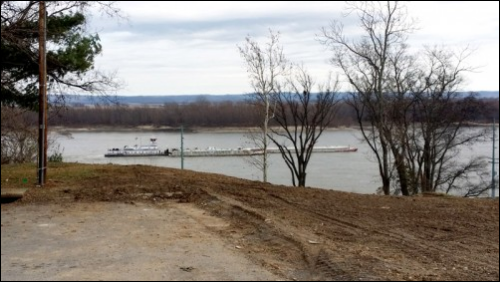What is the historical importance of this location?
Look at the image and provide a detailed response to the question.

The caption notes that this location is historically important, particularly during the Civil War, as it offers a prime vantage point for observing movements along the river, making it a desirable place to live today.